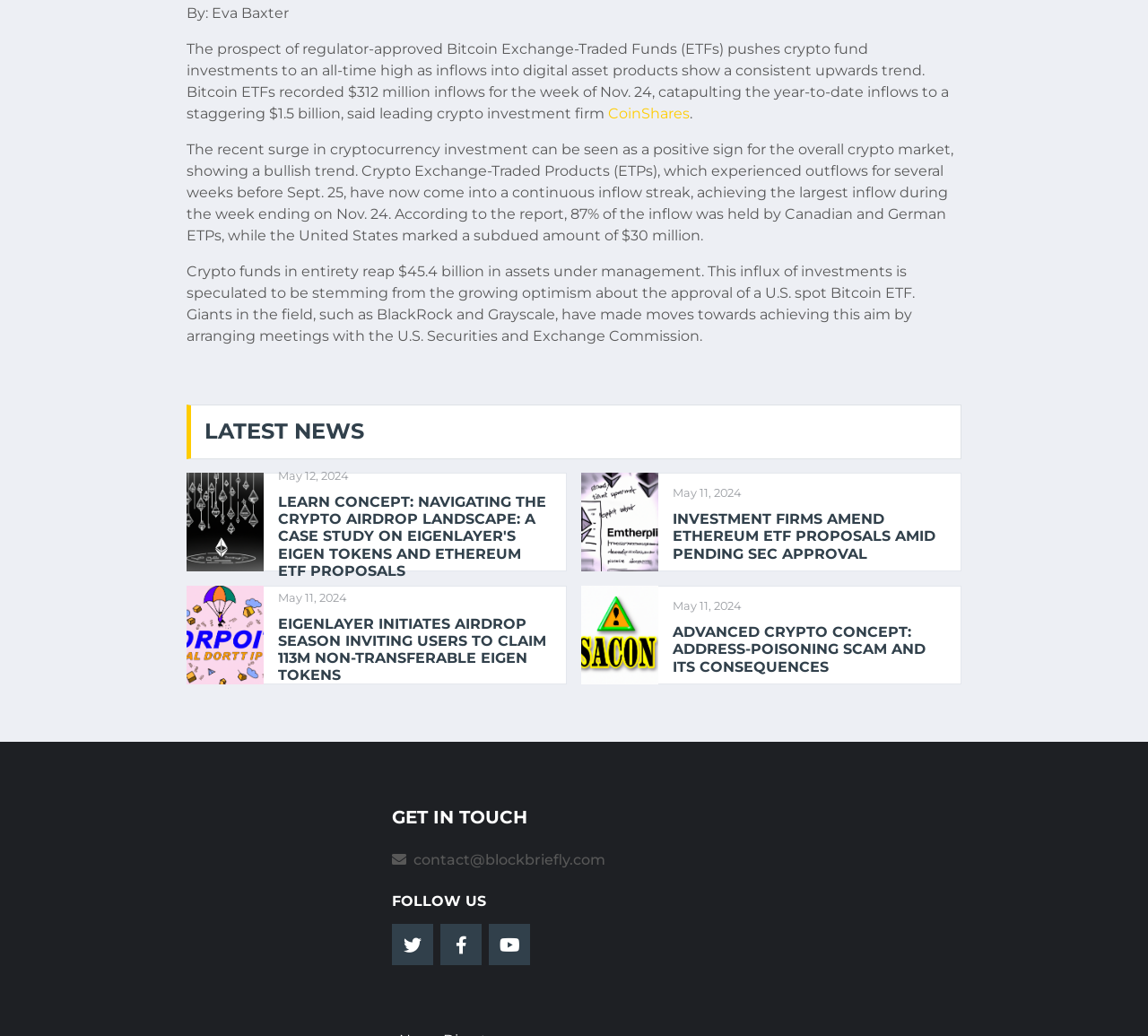Provide your answer to the question using just one word or phrase: What is the topic of the 'Learn Concept' link?

Crypto Airdrop Landscape